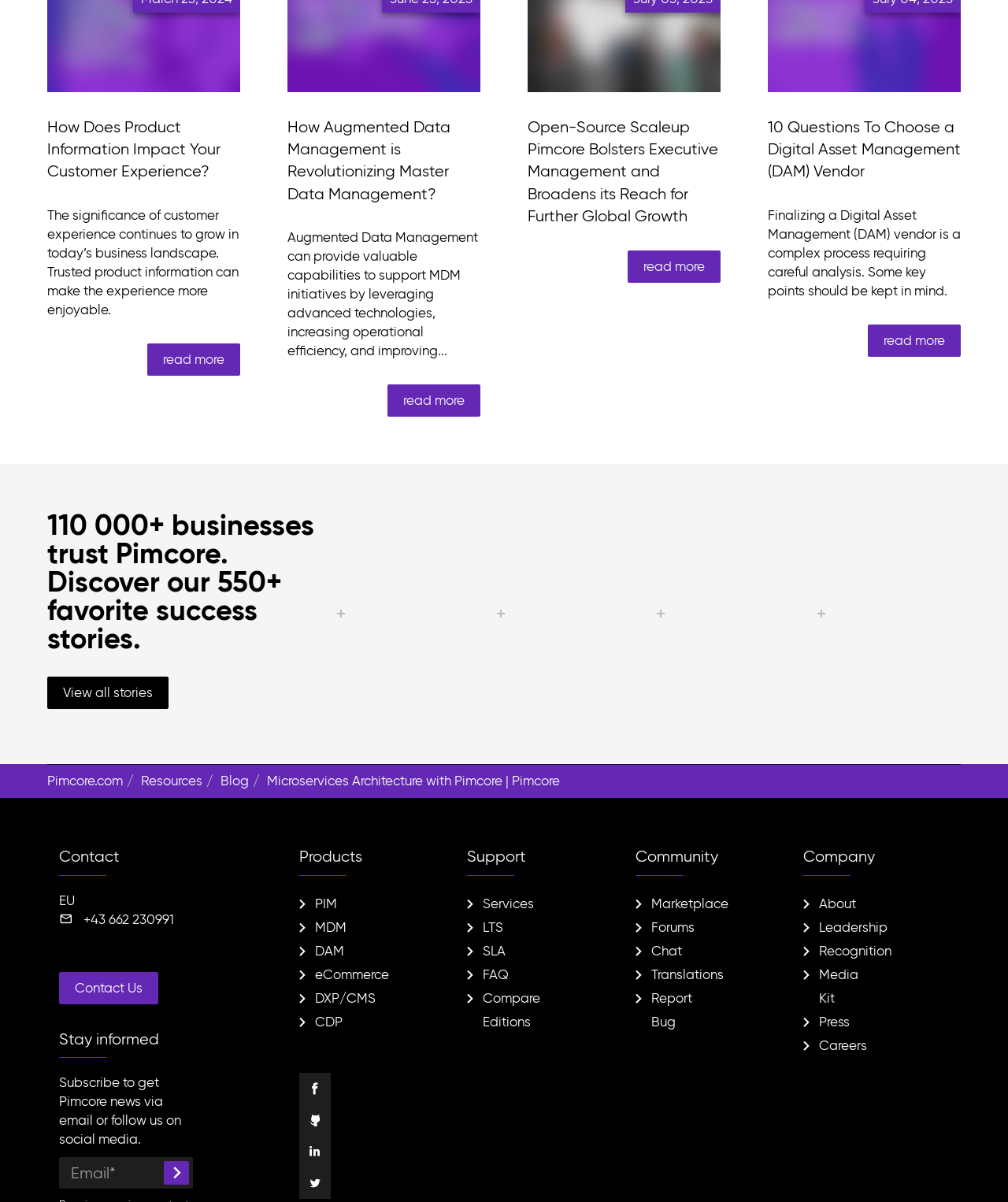Determine the bounding box for the described HTML element: "Pimcore on Facebook". Ensure the coordinates are four float numbers between 0 and 1 in the format [left, top, right, bottom].

[0.297, 0.892, 0.328, 0.919]